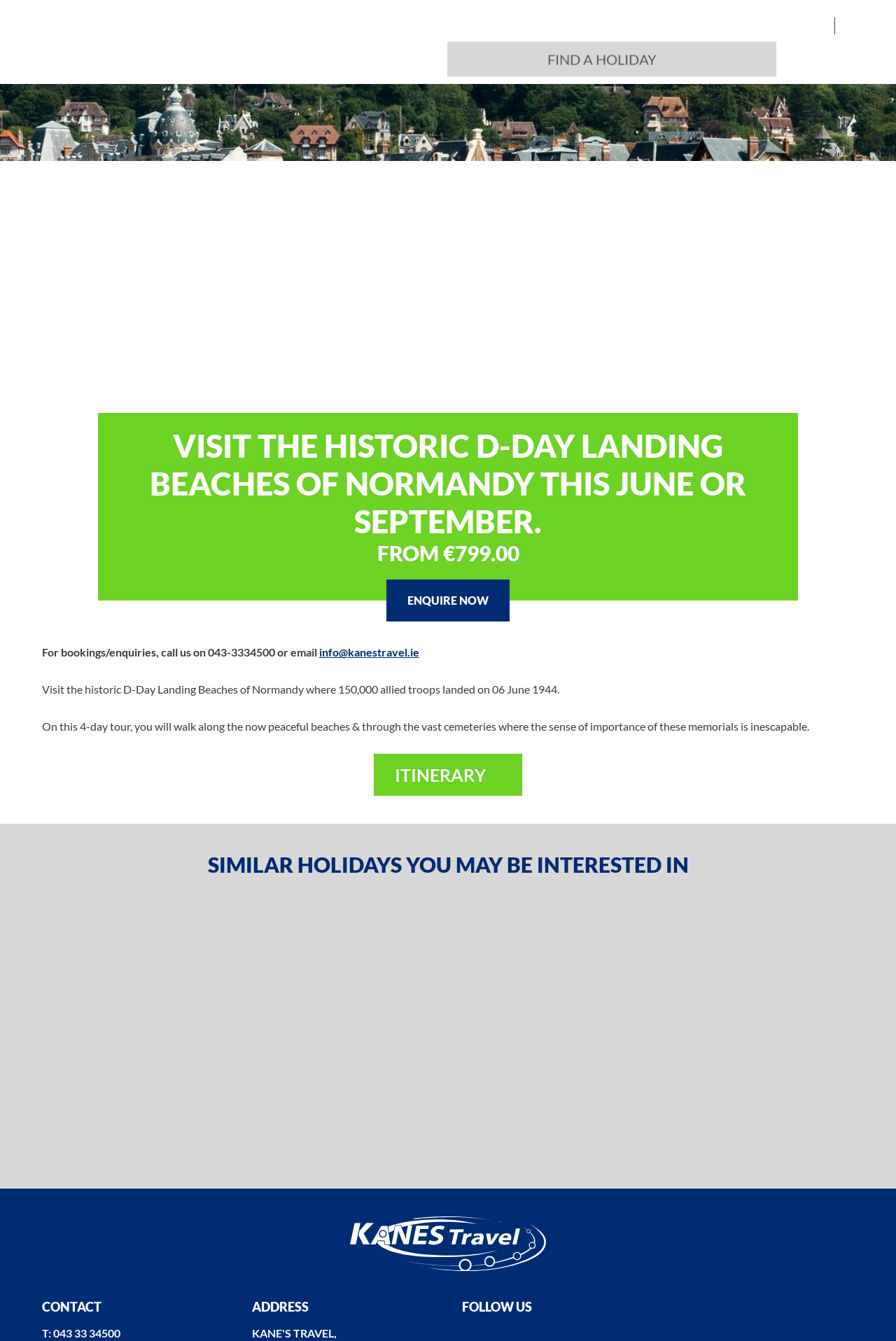What is the company name of the travel agency? Observe the screenshot and provide a one-word or short phrase answer.

Kane's Travel